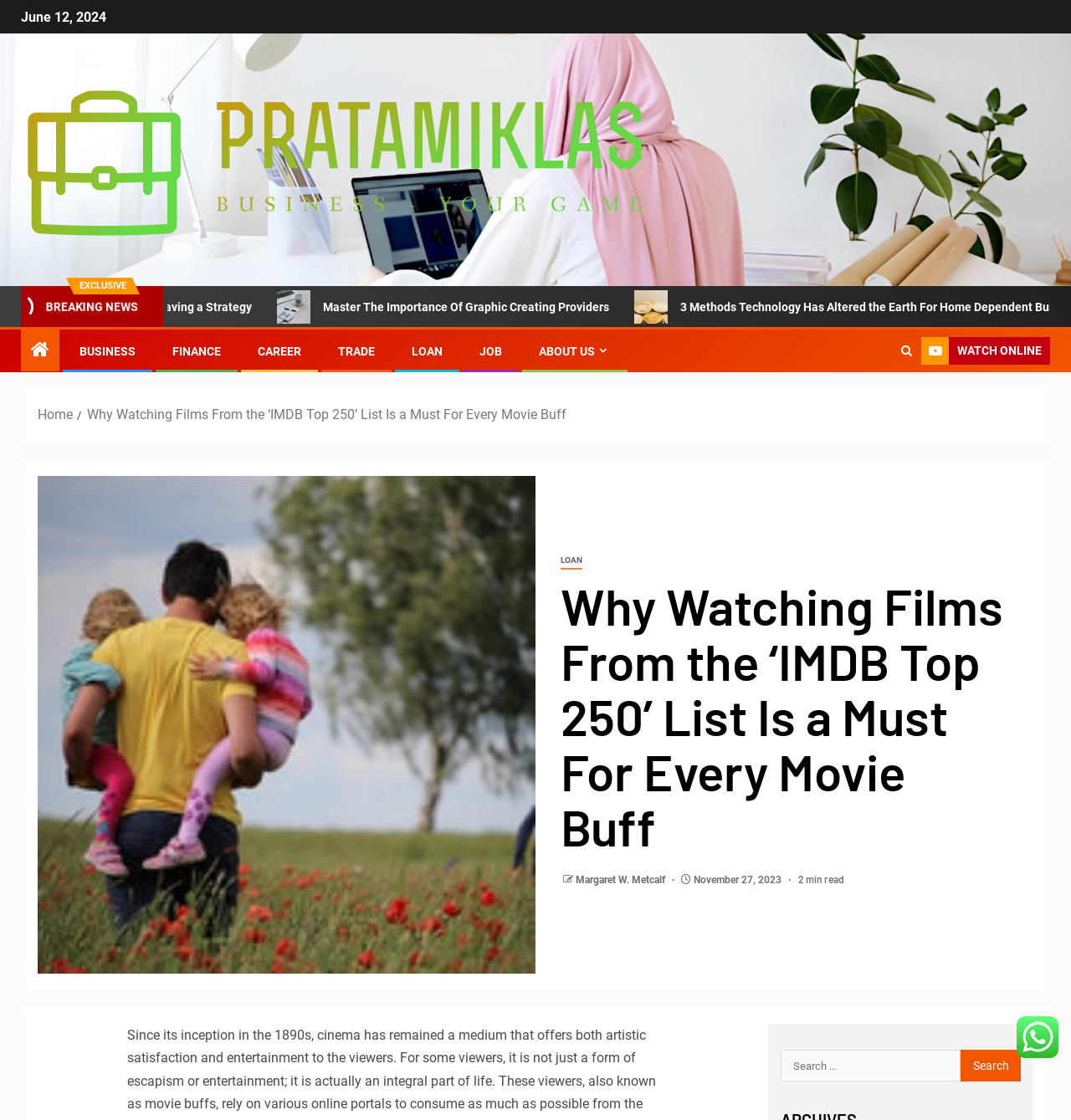Find the bounding box coordinates for the element that must be clicked to complete the instruction: "Search for something". The coordinates should be four float numbers between 0 and 1, indicated as [left, top, right, bottom].

[0.729, 0.937, 0.953, 0.966]